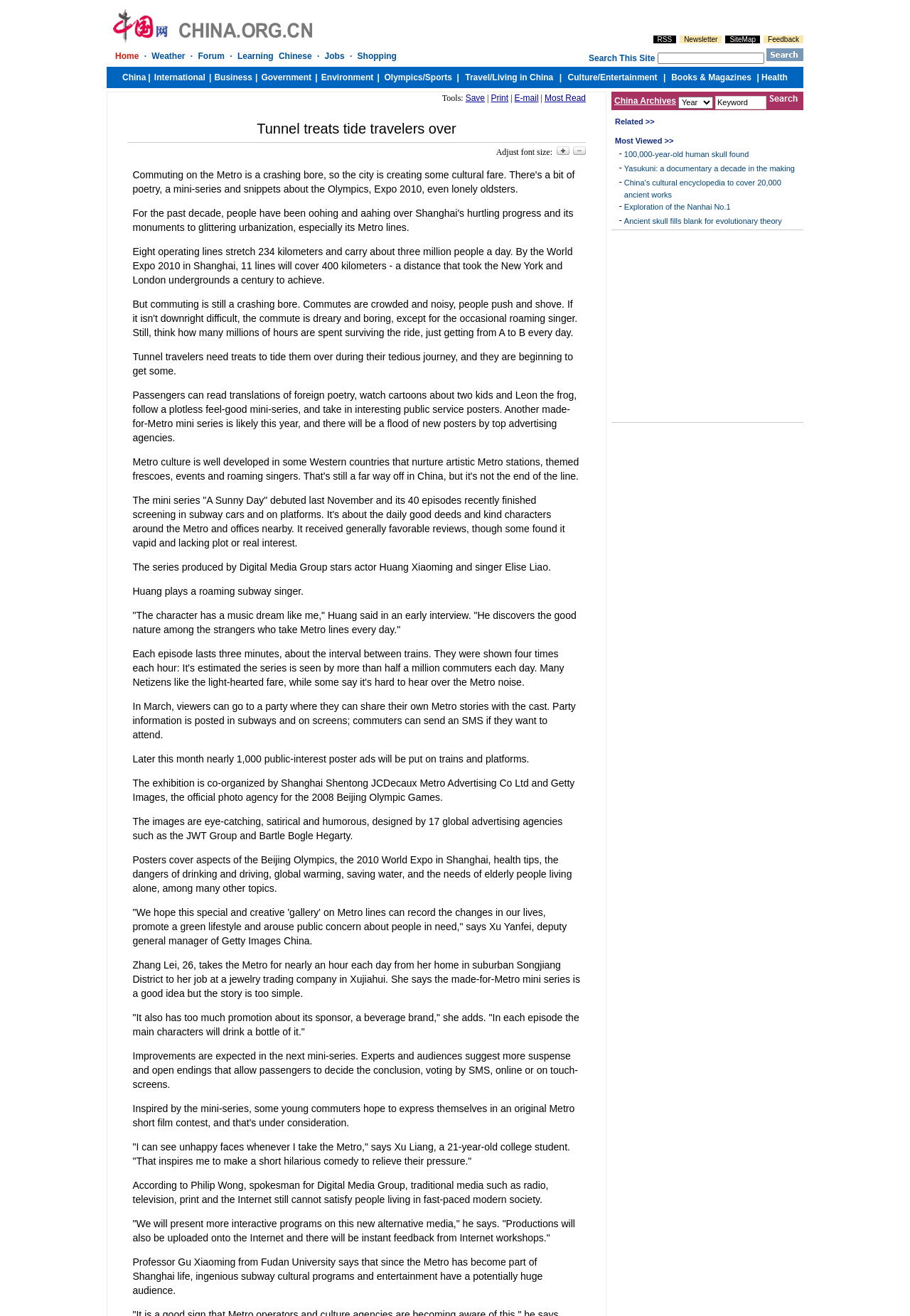Using the provided description aria-label="Advertisement" name="aswift_1" title="Advertisement", find the bounding box coordinates for the UI element. Provide the coordinates in (top-left x, top-left y, bottom-right x, bottom-right y) format, ensuring all values are between 0 and 1.

[0.672, 0.18, 0.867, 0.315]